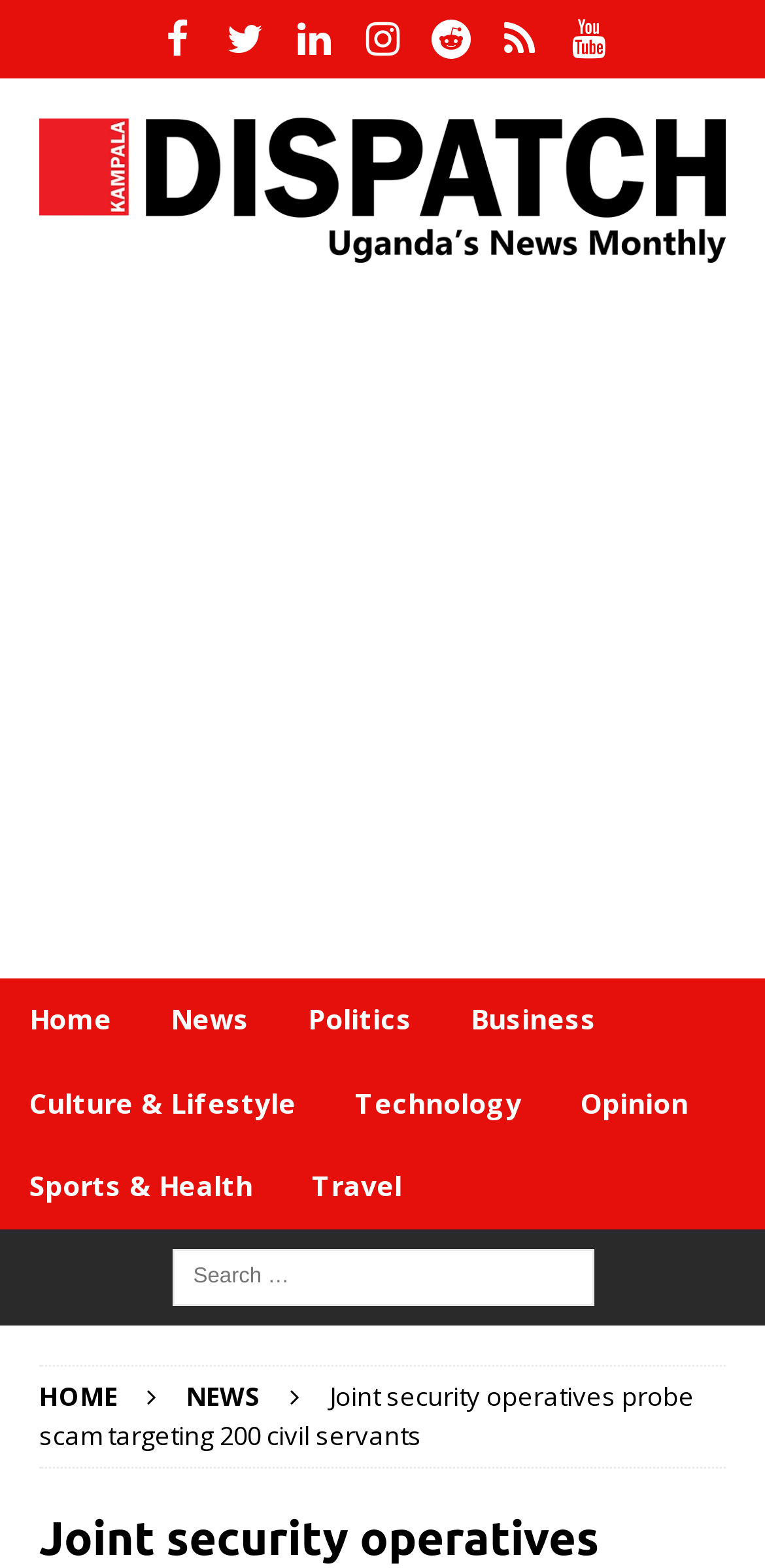Kindly determine the bounding box coordinates of the area that needs to be clicked to fulfill this instruction: "Read news on Politics".

[0.364, 0.625, 0.577, 0.678]